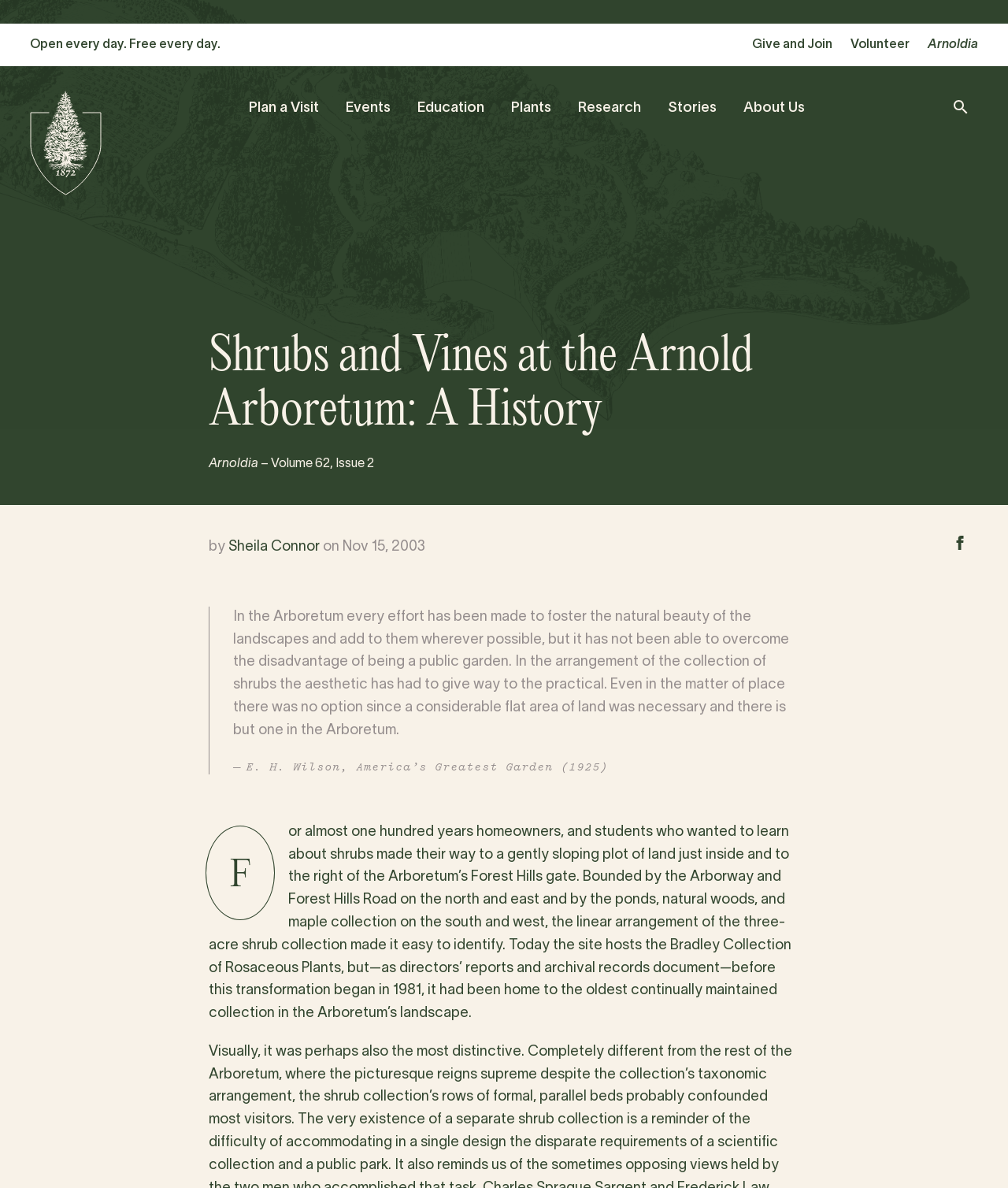Please provide a brief answer to the question using only one word or phrase: 
What is the location of the shrub collection?

Inside Forest Hills gate